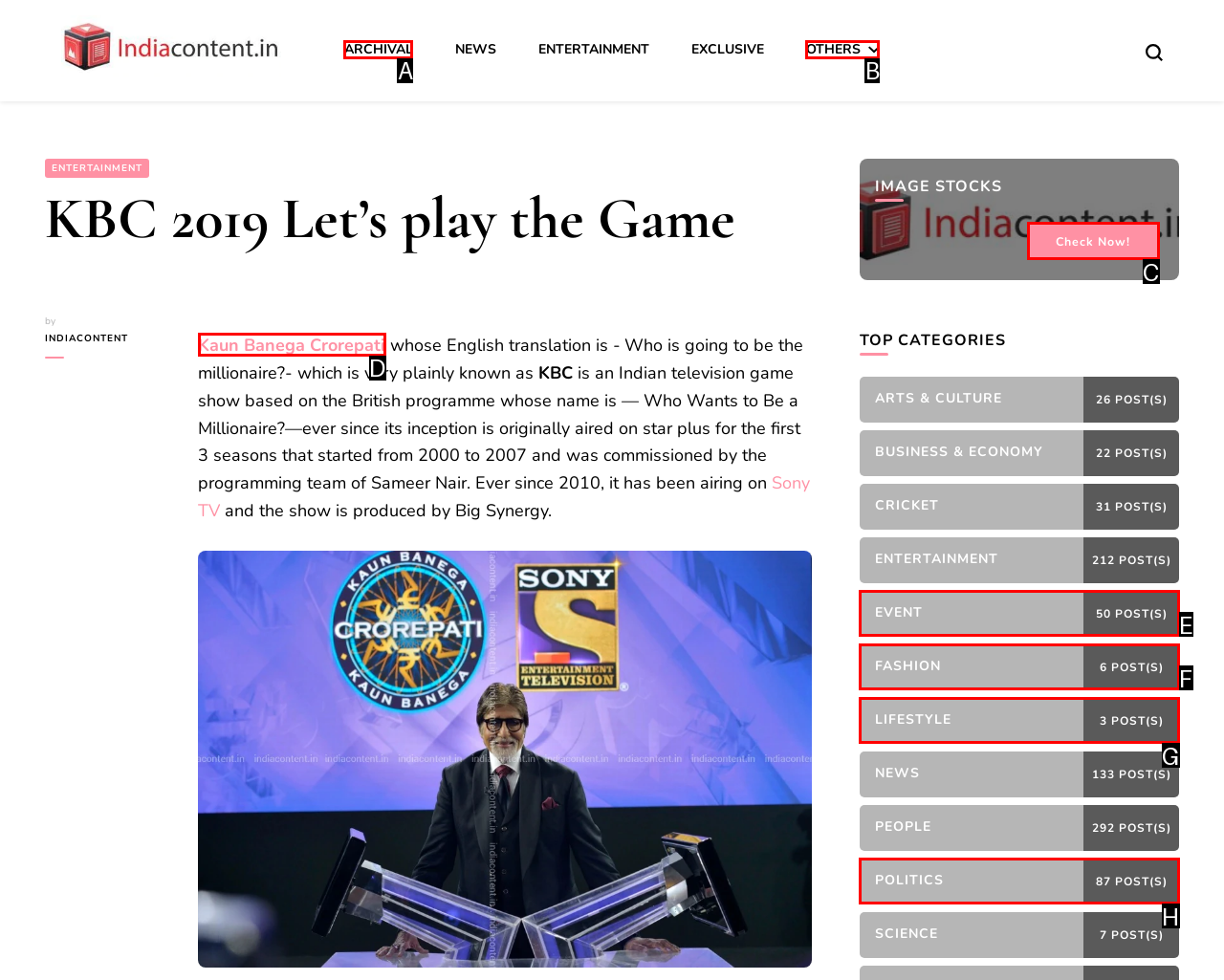Identify the HTML element to click to execute this task: Read more about Kaun Banega Crorepati Respond with the letter corresponding to the proper option.

D